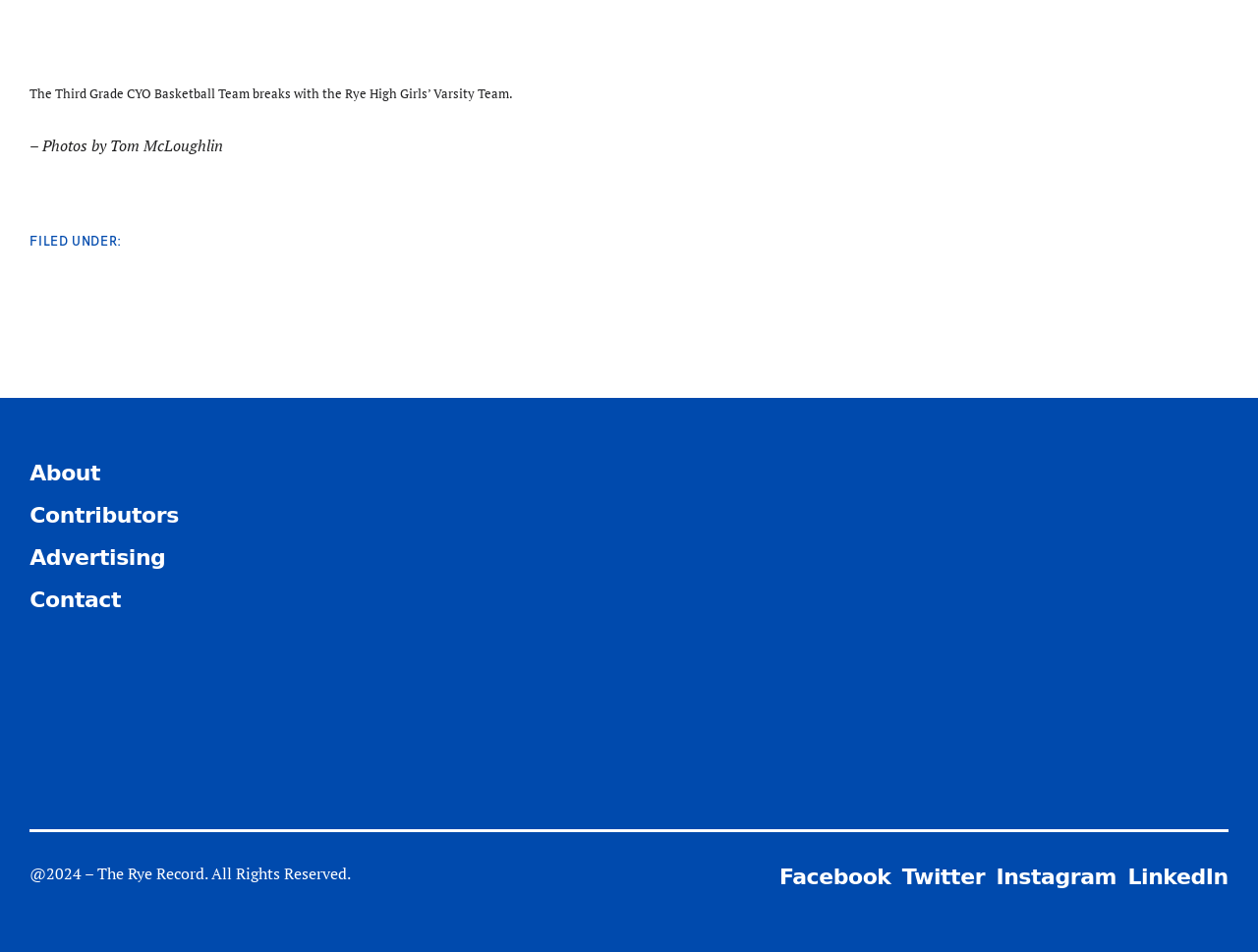Locate the bounding box coordinates of the area to click to fulfill this instruction: "visit Facebook page". The bounding box should be presented as four float numbers between 0 and 1, in the order [left, top, right, bottom].

[0.619, 0.905, 0.708, 0.938]